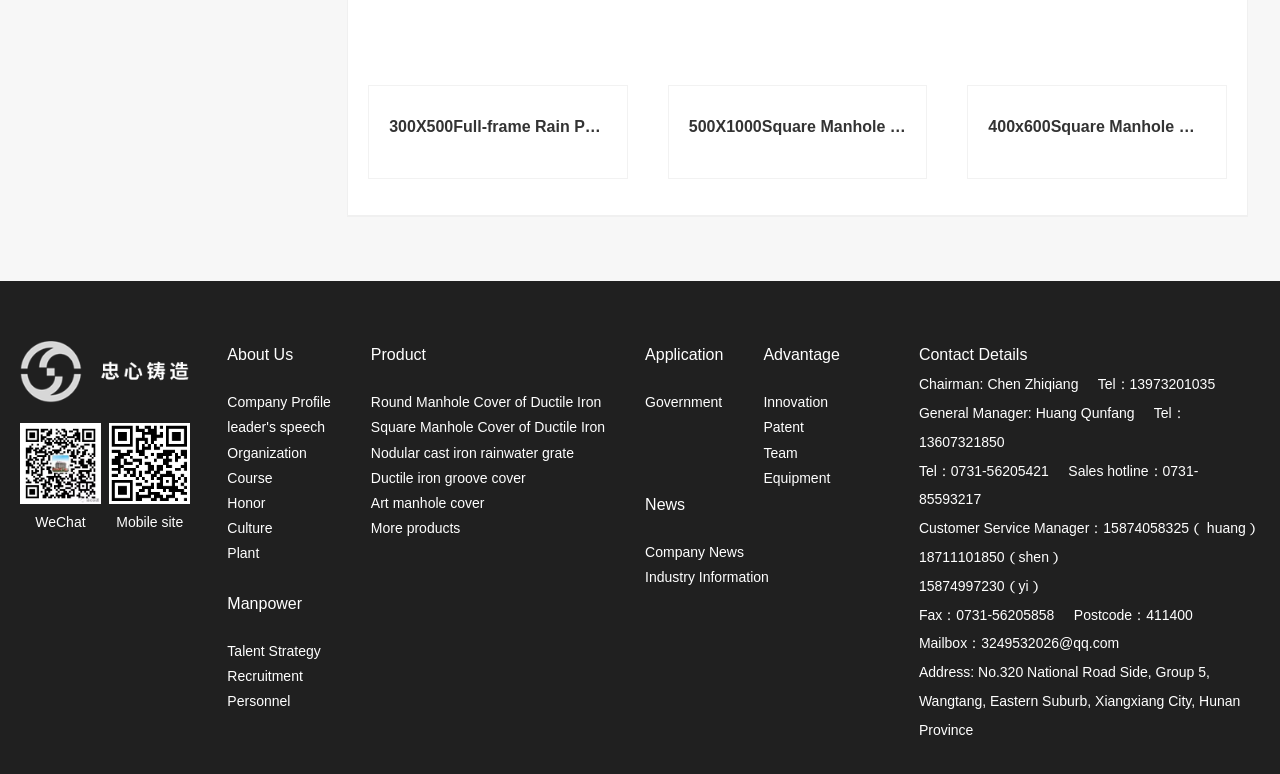Identify the bounding box coordinates for the element you need to click to achieve the following task: "View Company Profile". Provide the bounding box coordinates as four float numbers between 0 and 1, in the form [left, top, right, bottom].

[0.178, 0.504, 0.258, 0.537]